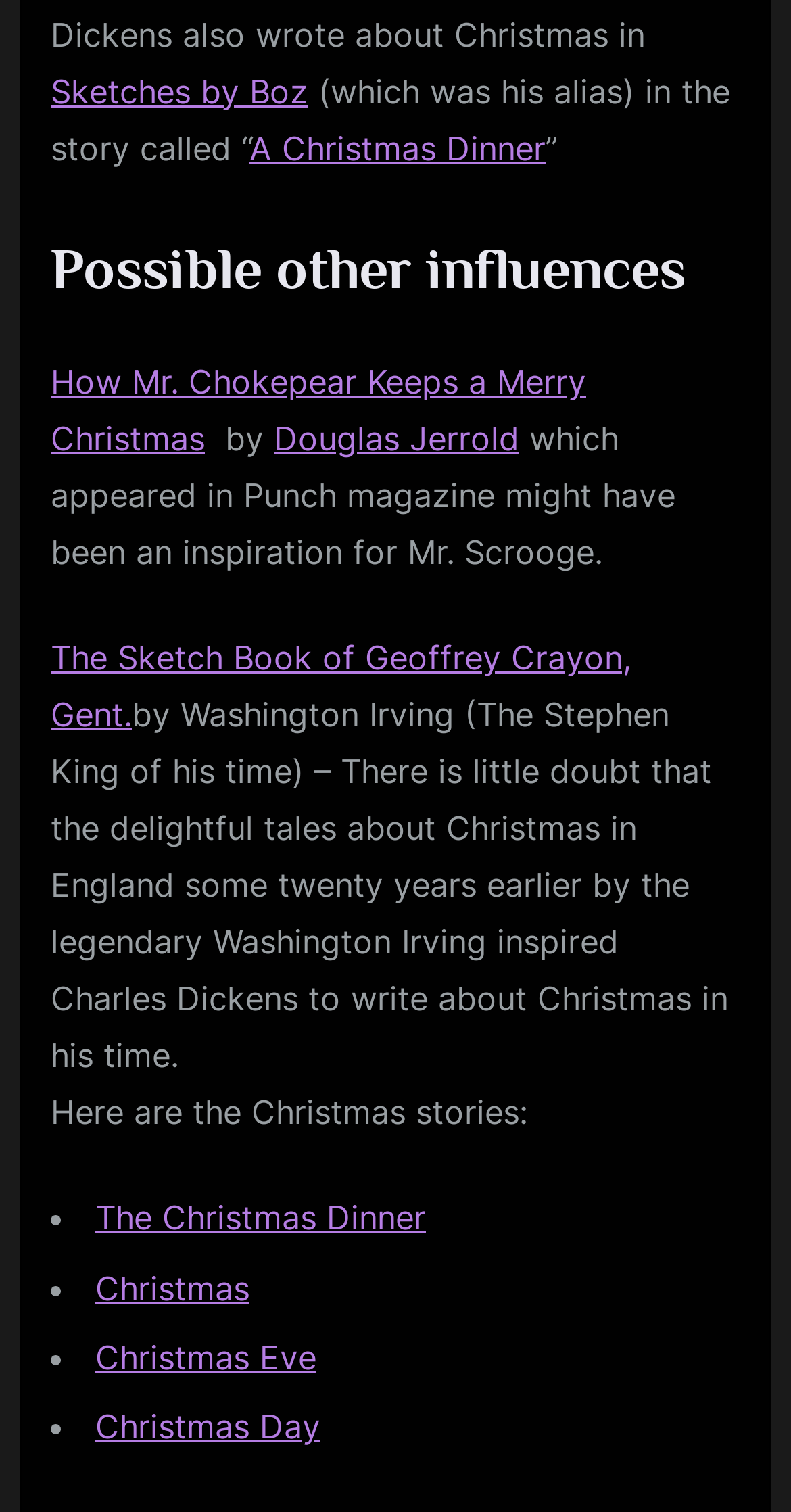Identify the bounding box coordinates of the area you need to click to perform the following instruction: "view December 2022 archives".

None